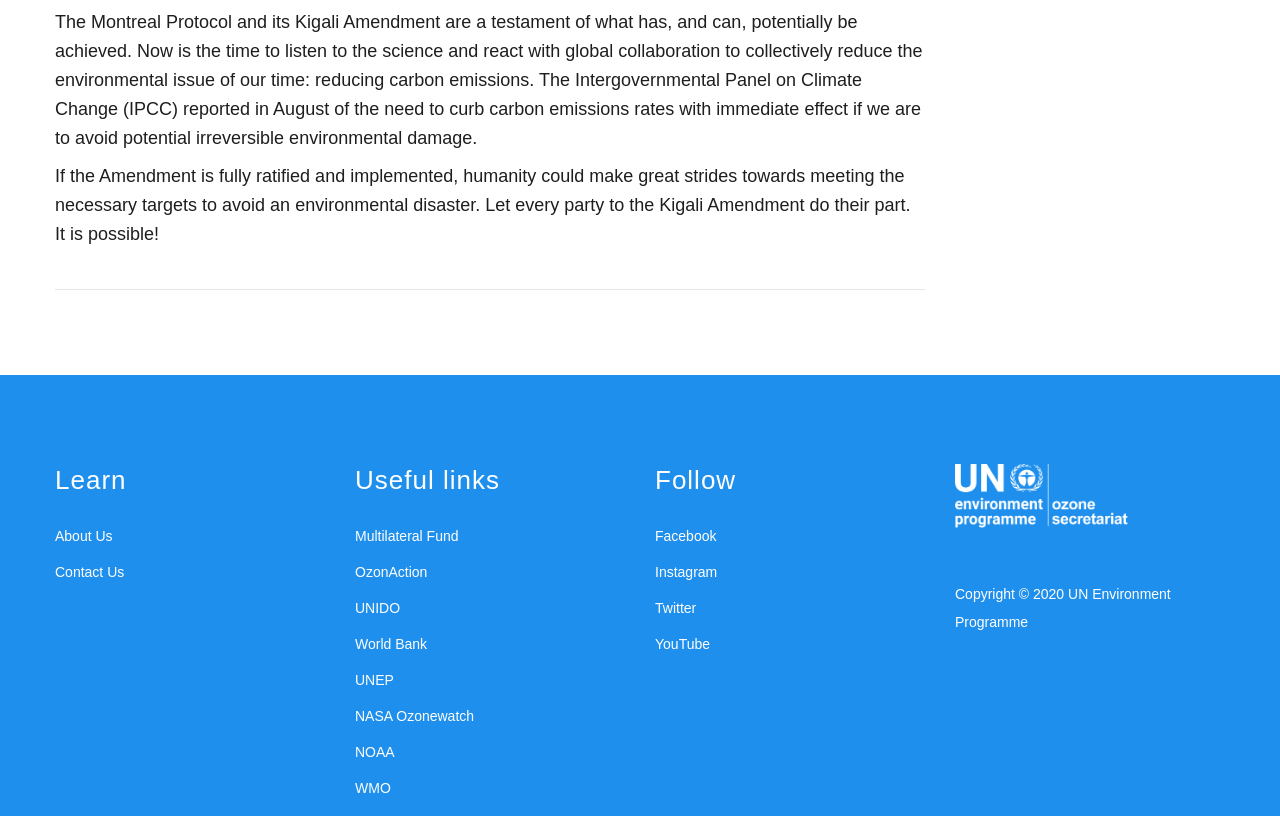Locate the bounding box coordinates of the element I should click to achieve the following instruction: "Click on About Us".

[0.043, 0.647, 0.088, 0.667]